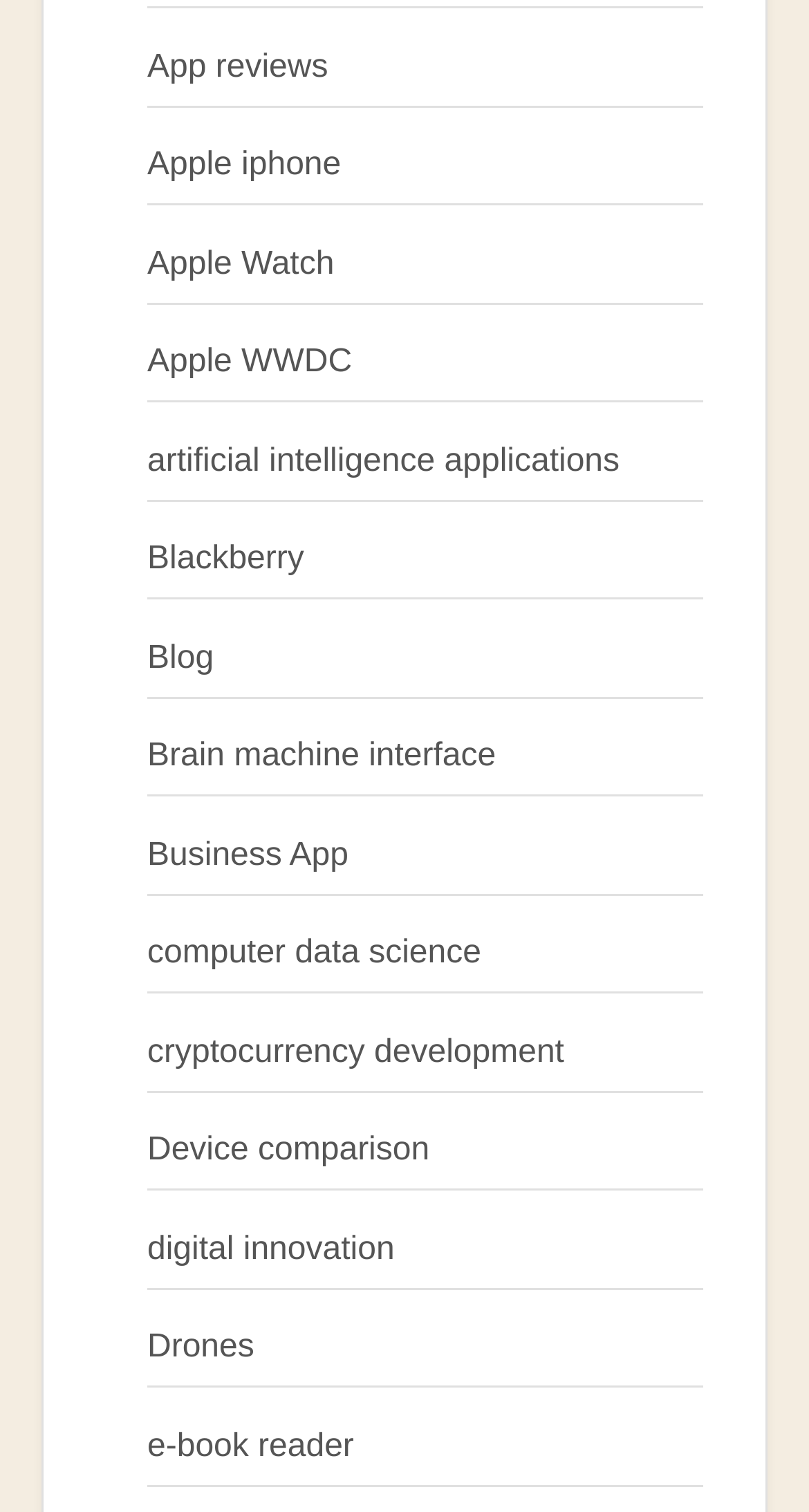Provide a brief response to the question using a single word or phrase: 
What is the longest link text on the webpage?

artificial intelligence applications